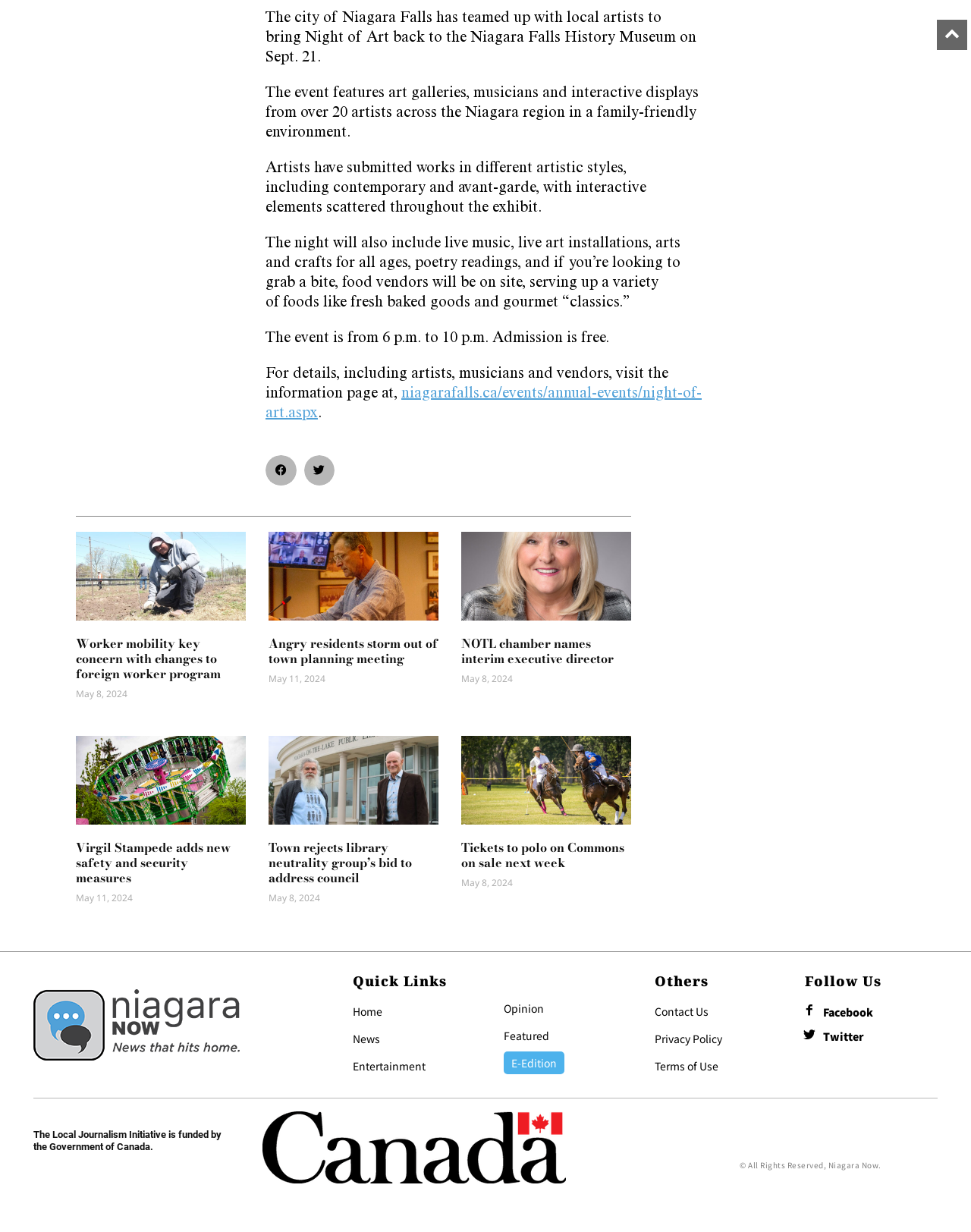What is the date of the event?
Using the details from the image, give an elaborate explanation to answer the question.

The date of the event is mentioned in the first paragraph of text, which states that the Night of Art event is taking place on September 21.